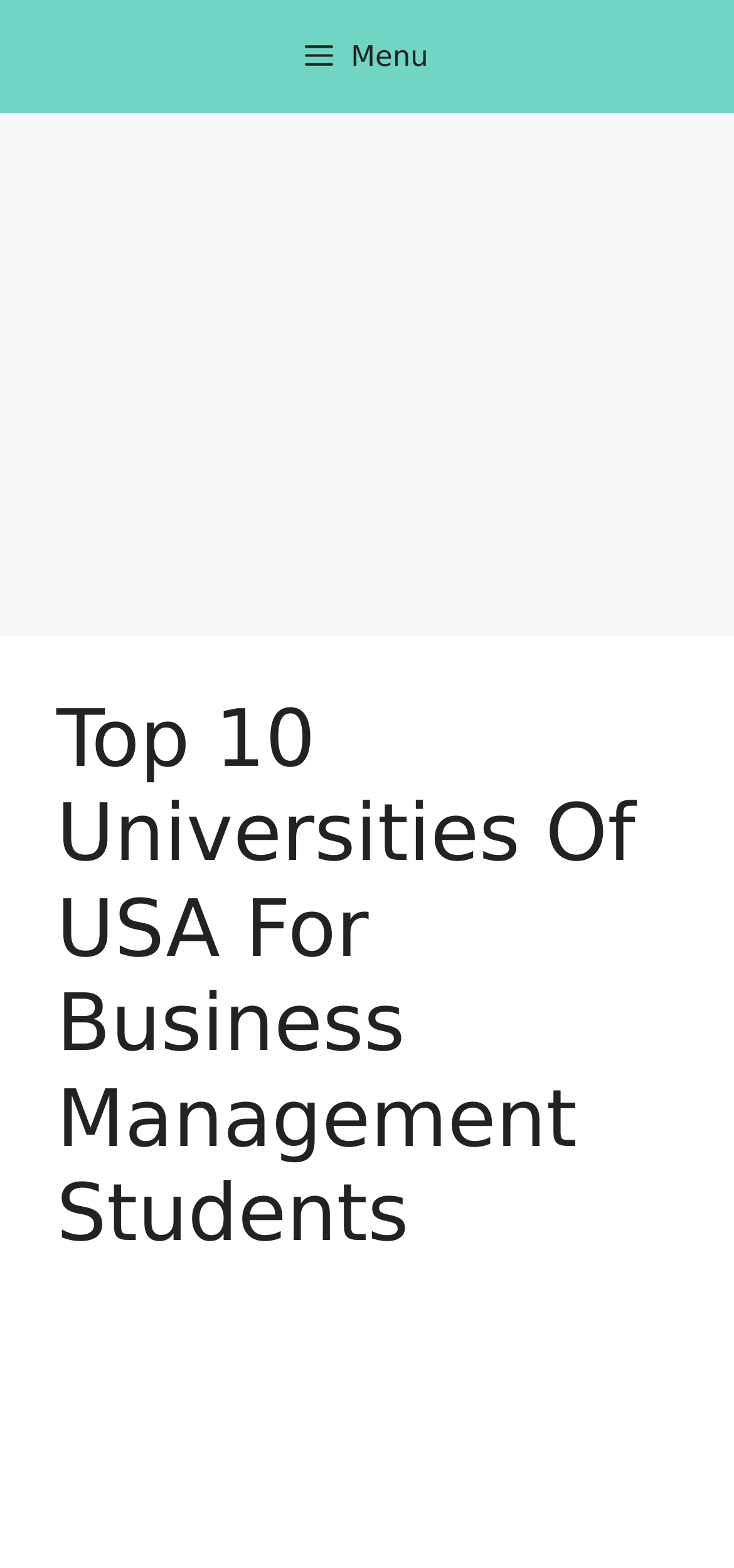Determine the webpage's heading and output its text content.

Top 10 Universities Of USA For Business Management Students